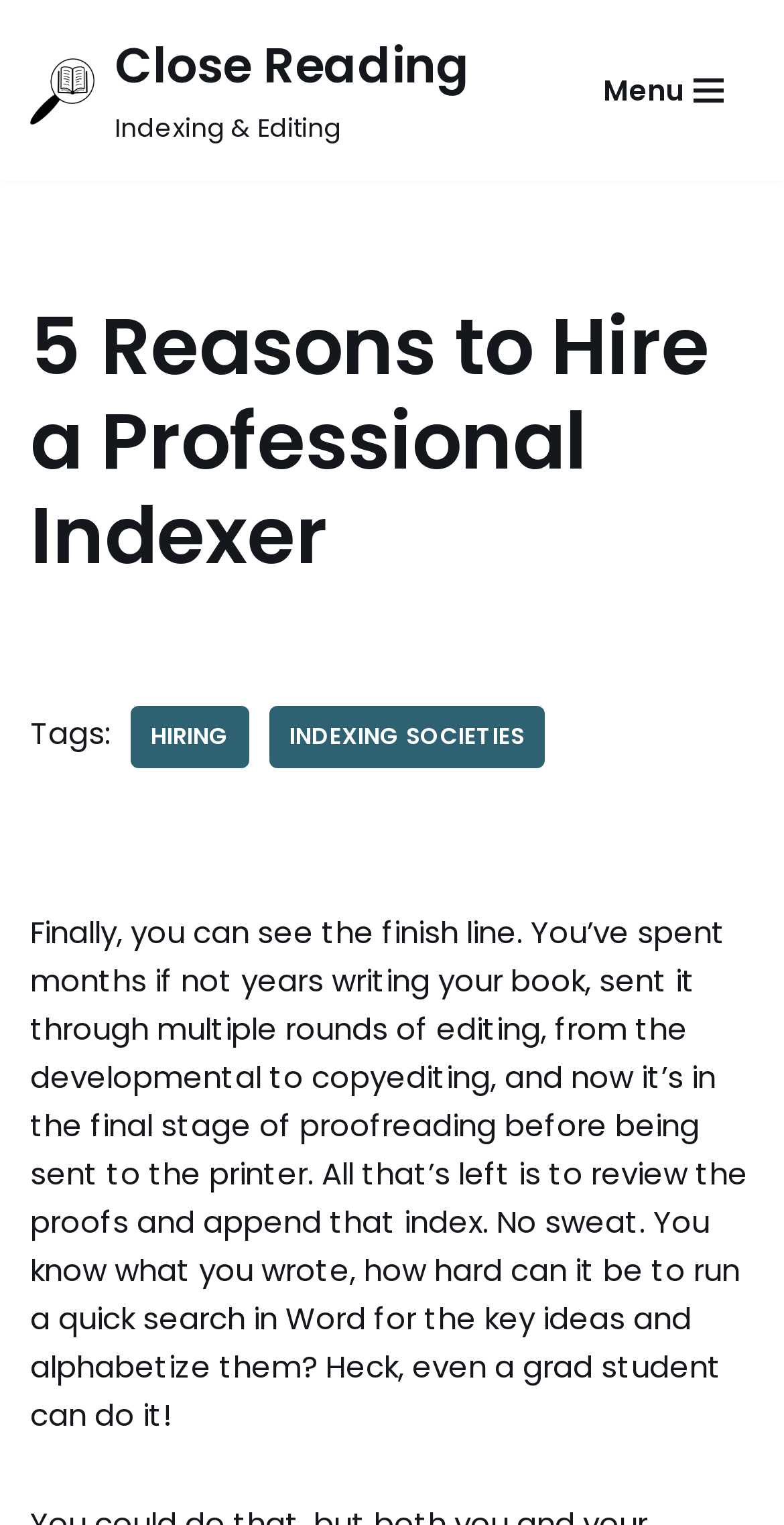Detail the features and information presented on the webpage.

The webpage is about the importance of hiring a professional indexer, specifically for authors who have completed writing their book. At the top-left corner, there is a link to "Skip to content". Next to it, there is a link to "Close Reading", which is likely the website's name or a section title. Below these links, there is a horizontal navigation menu with a button labeled "Navigation Menu" at the top-right corner.

The main content of the webpage is divided into sections. The first section has a heading that reads "5 Reasons to Hire a Professional Indexer". Below this heading, there are two links labeled "HIRING" and "INDEXING SOCIETIES", which are likely tags or categories related to the topic. 

The main article begins with a paragraph of text that describes the final stages of book publishing, including proofreading and indexing. The text is positioned below the tags and occupies most of the webpage's content area. The article appears to be discussing the challenges of creating an index and the benefits of hiring a professional indexer.